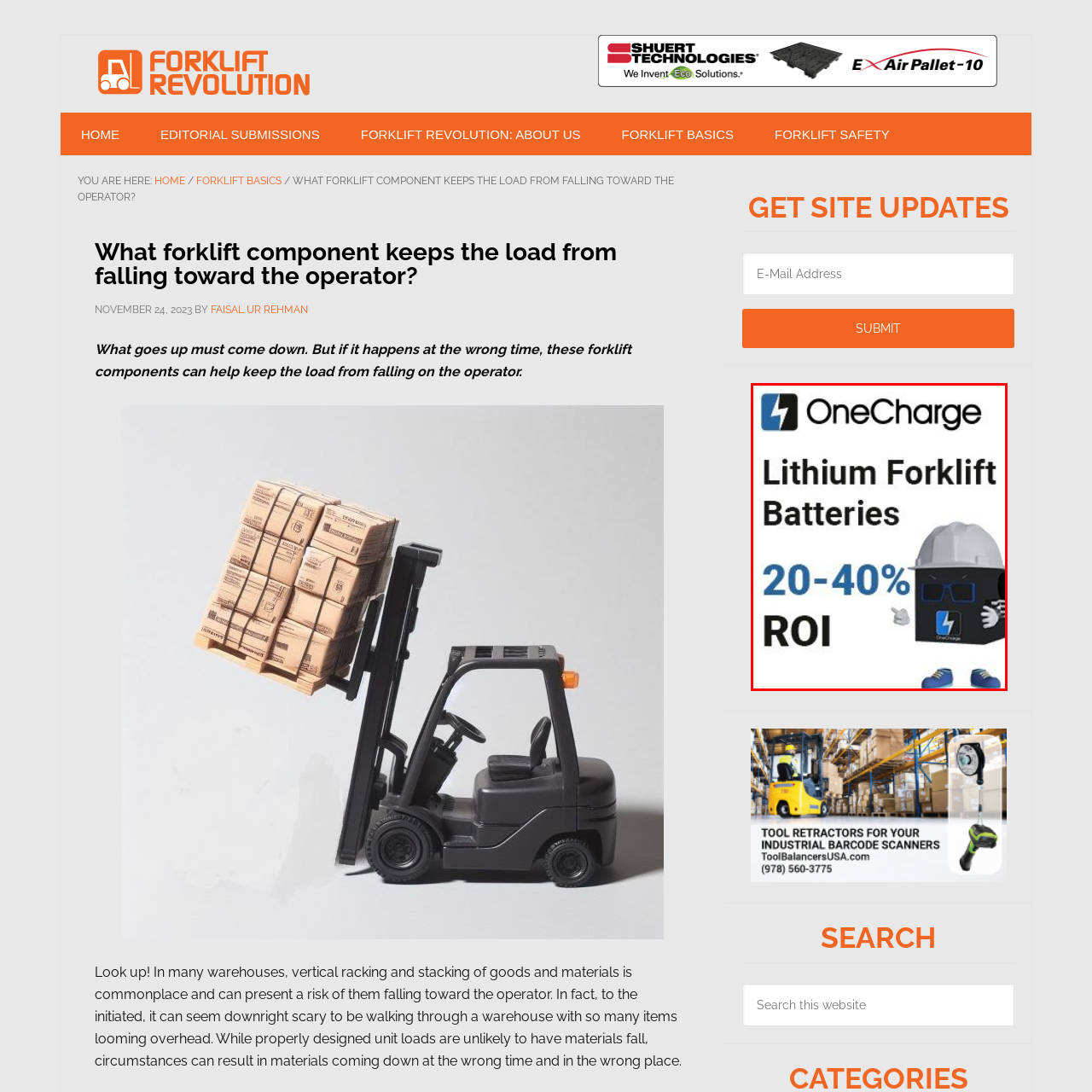Thoroughly describe the scene within the red-bordered area of the image.

The image features a promotional graphic for OneCharge, a company specializing in lithium forklift batteries. Prominently displayed is the company logo, alongside bold text that highlights the advantages of their products. It emphasizes the potential return on investment (ROI) of 20-40%, showcasing the economic benefits of using their lithium batteries. The visual includes a cartoon-like mascot wearing a hard hat and glasses, symbolizing the industry and appealing to a warehouse or logistics audience. The overall design conveys a modern and professional image aimed at attracting businesses to opt for their battery solutions.